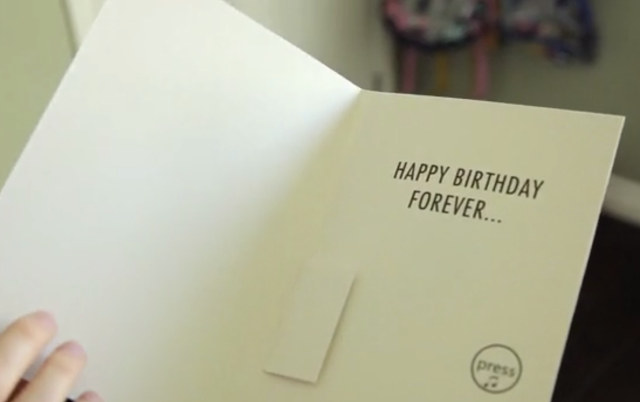What is the expected outcome of pressing the pull tab?
Based on the screenshot, give a detailed explanation to answer the question.

The expected outcome of pressing the pull tab is that the card will sing 'Happy Birthday' indefinitely, as described in the caption, which notes that the card is associated with the 'Prank Birthday Card Plays Song Forever'.